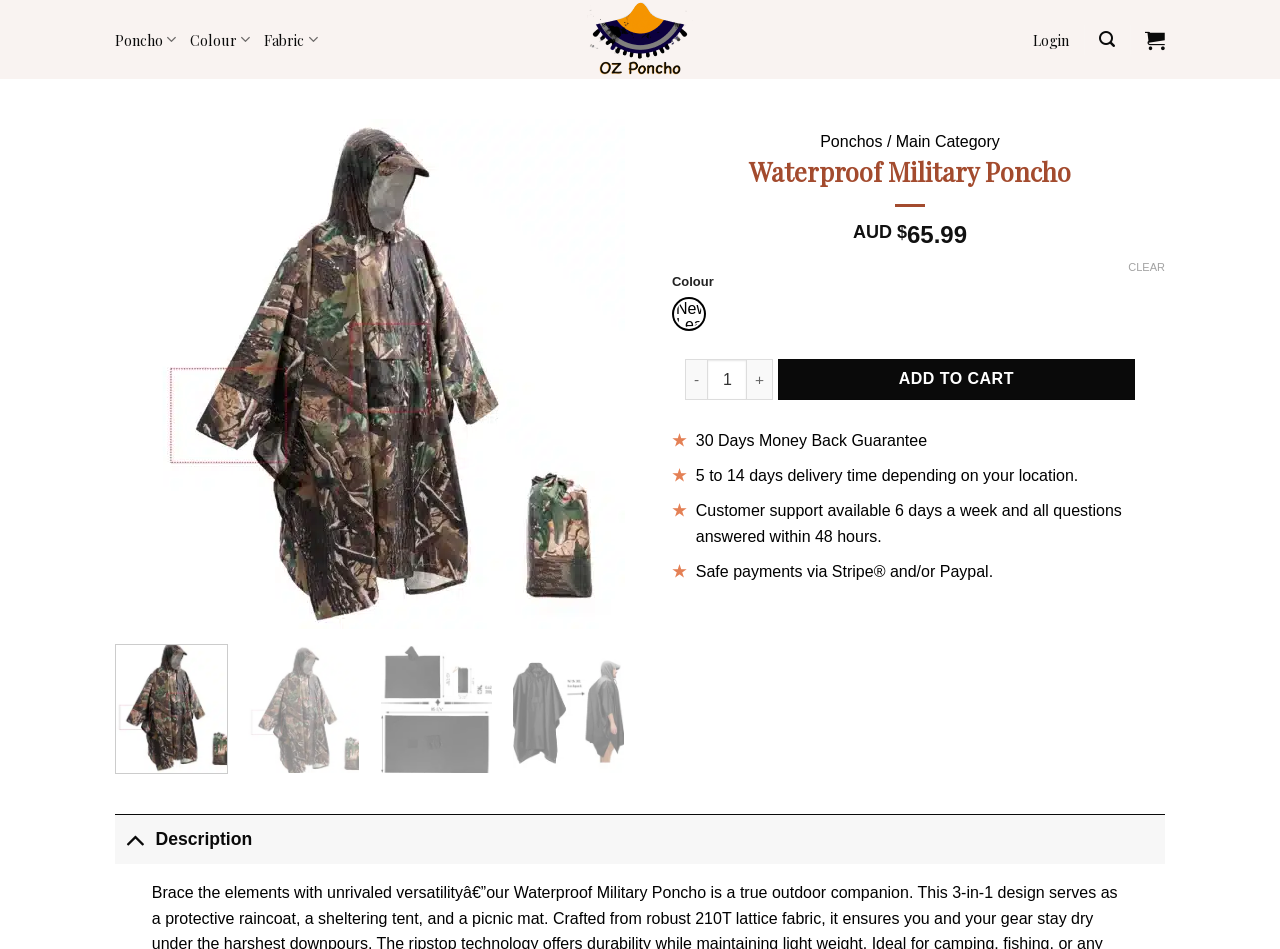Identify the bounding box coordinates for the region to click in order to carry out this instruction: "View the previous message in the thread". Provide the coordinates using four float numbers between 0 and 1, formatted as [left, top, right, bottom].

None